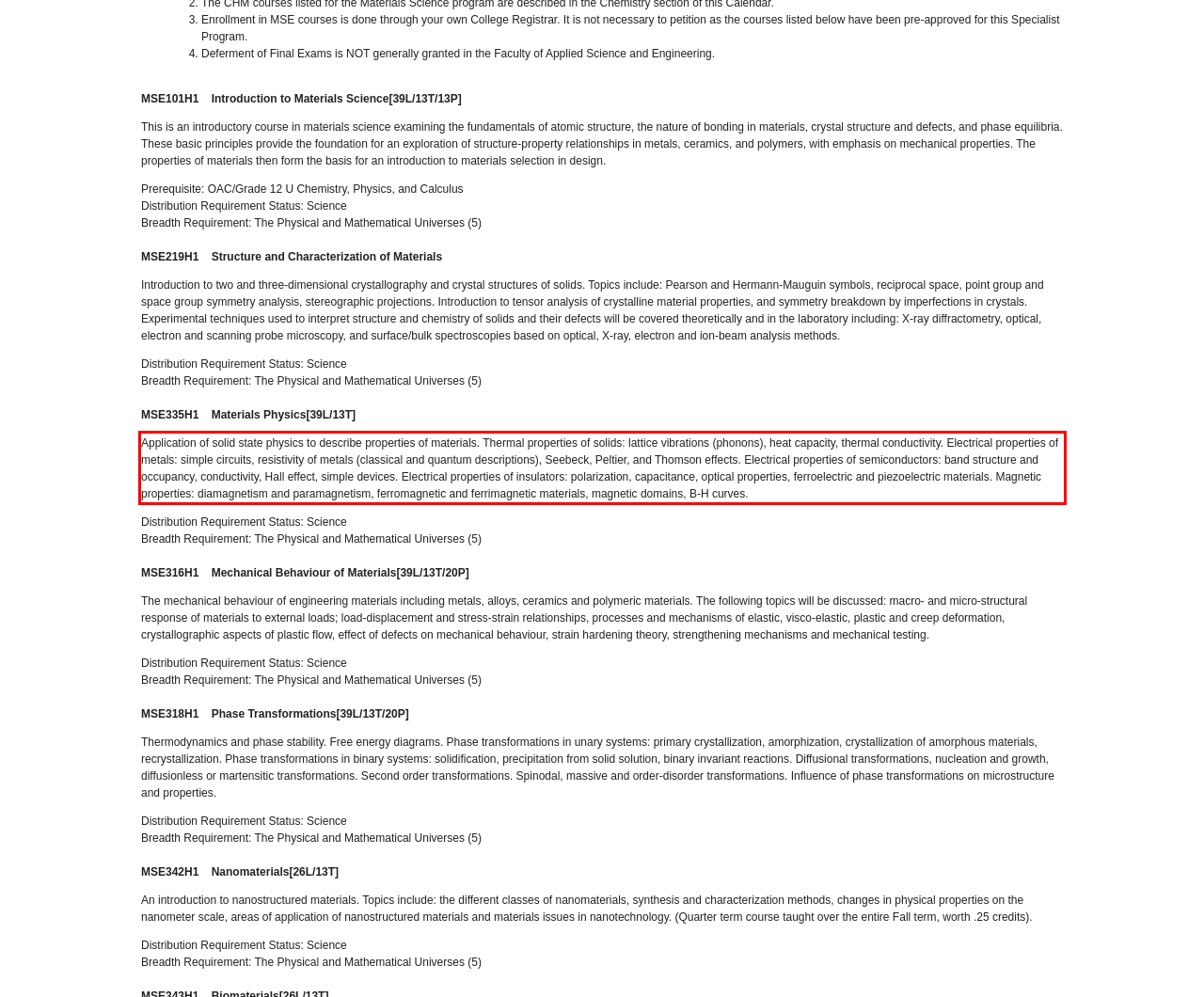Identify the text within the red bounding box on the webpage screenshot and generate the extracted text content.

Application of solid state physics to describe properties of materials. Thermal properties of solids: lattice vibrations (phonons), heat capacity, thermal conductivity. Electrical properties of metals: simple circuits, resistivity of metals (classical and quantum descriptions), Seebeck, Peltier, and Thomson effects. Electrical properties of semiconductors: band structure and occupancy, conductivity, Hall effect, simple devices. Electrical properties of insulators: polarization, capacitance, optical properties, ferroelectric and piezoelectric materials. Magnetic properties: diamagnetism and paramagnetism, ferromagnetic and ferrimagnetic materials, magnetic domains, B-H curves.